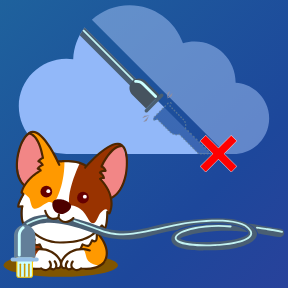What symbol is above the corgi's head?
Refer to the image and provide a thorough answer to the question.

The question asks about the symbol above the corgi's head in the image. The caption states that 'the image features an adorable cartoon corgi sitting on a brown mat, looking curiously at a disconnection symbol represented by a red 'X' above its head.' Therefore, the answer is a red 'X'.